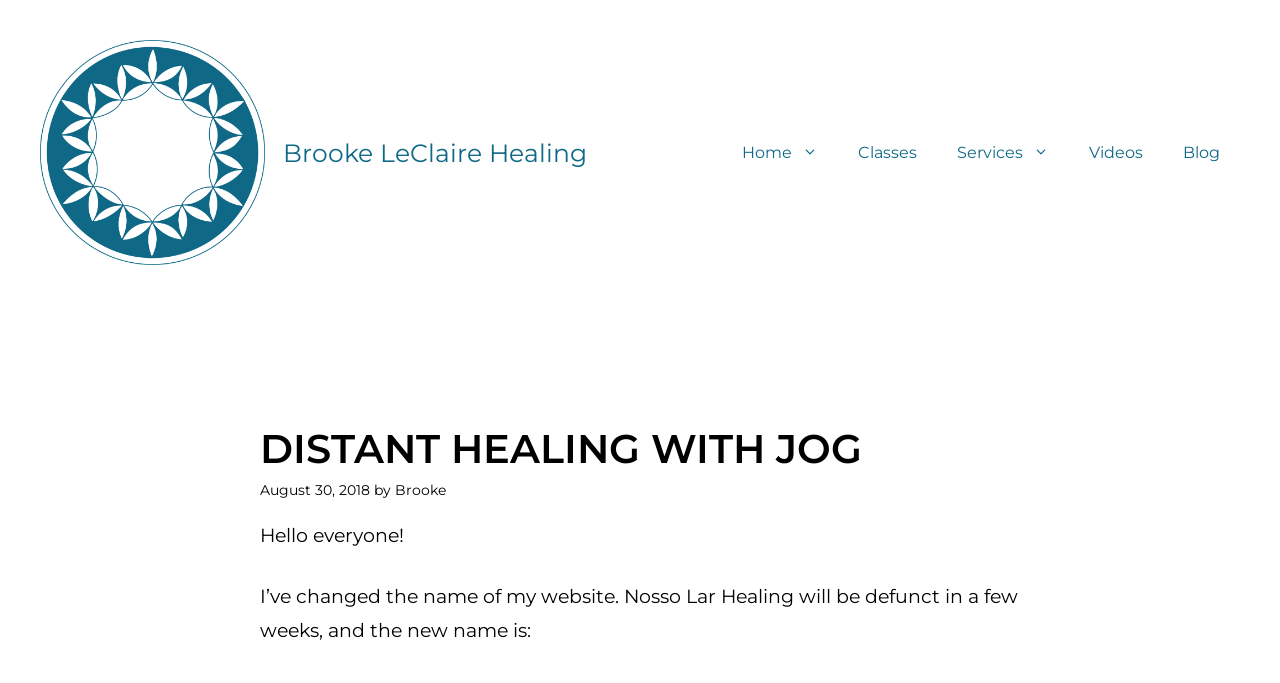Please identify the bounding box coordinates of the element I need to click to follow this instruction: "read blog".

[0.909, 0.196, 0.969, 0.251]